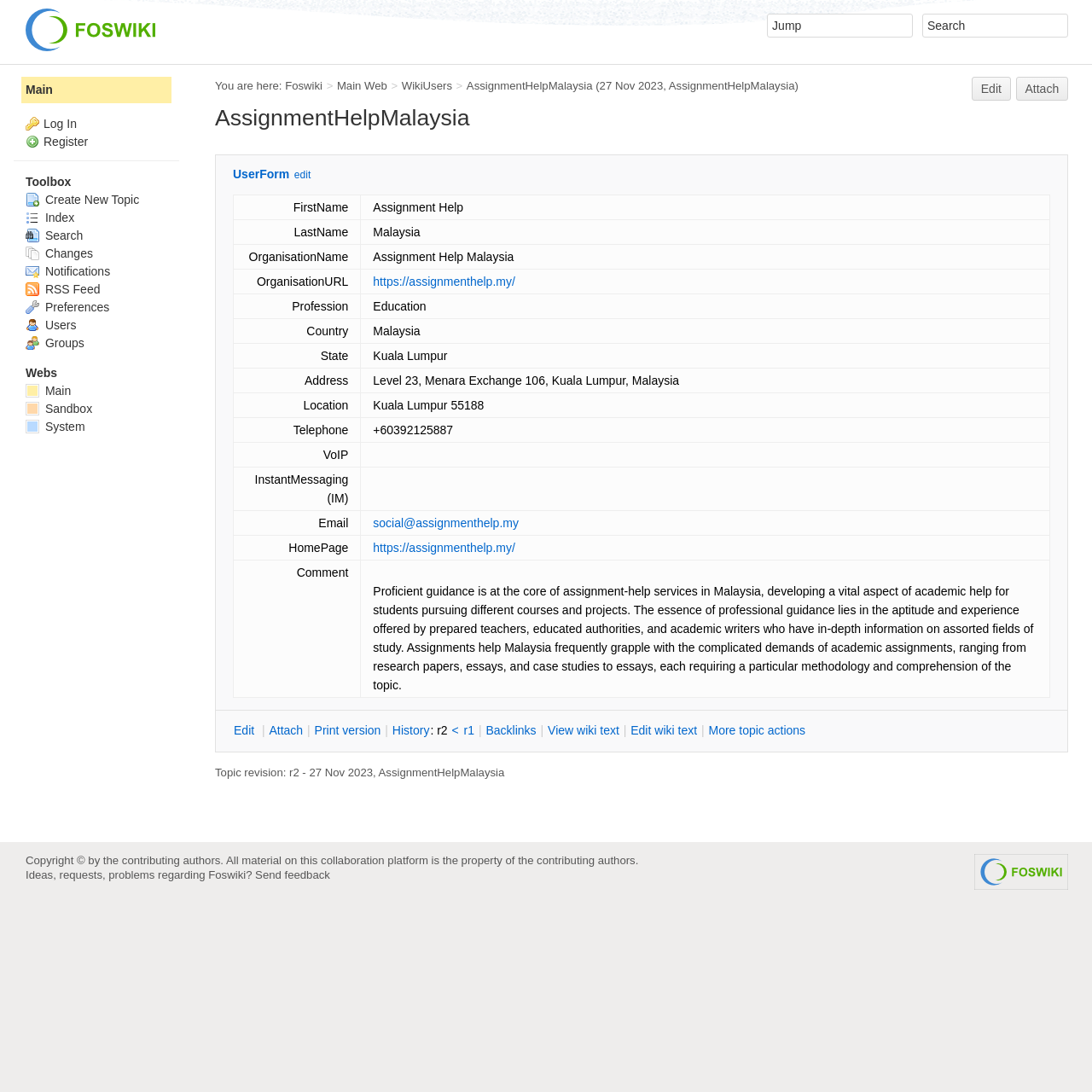Identify the bounding box coordinates of the element that should be clicked to fulfill this task: "View the assignment help details". The coordinates should be provided as four float numbers between 0 and 1, i.e., [left, top, right, bottom].

[0.213, 0.153, 0.962, 0.167]